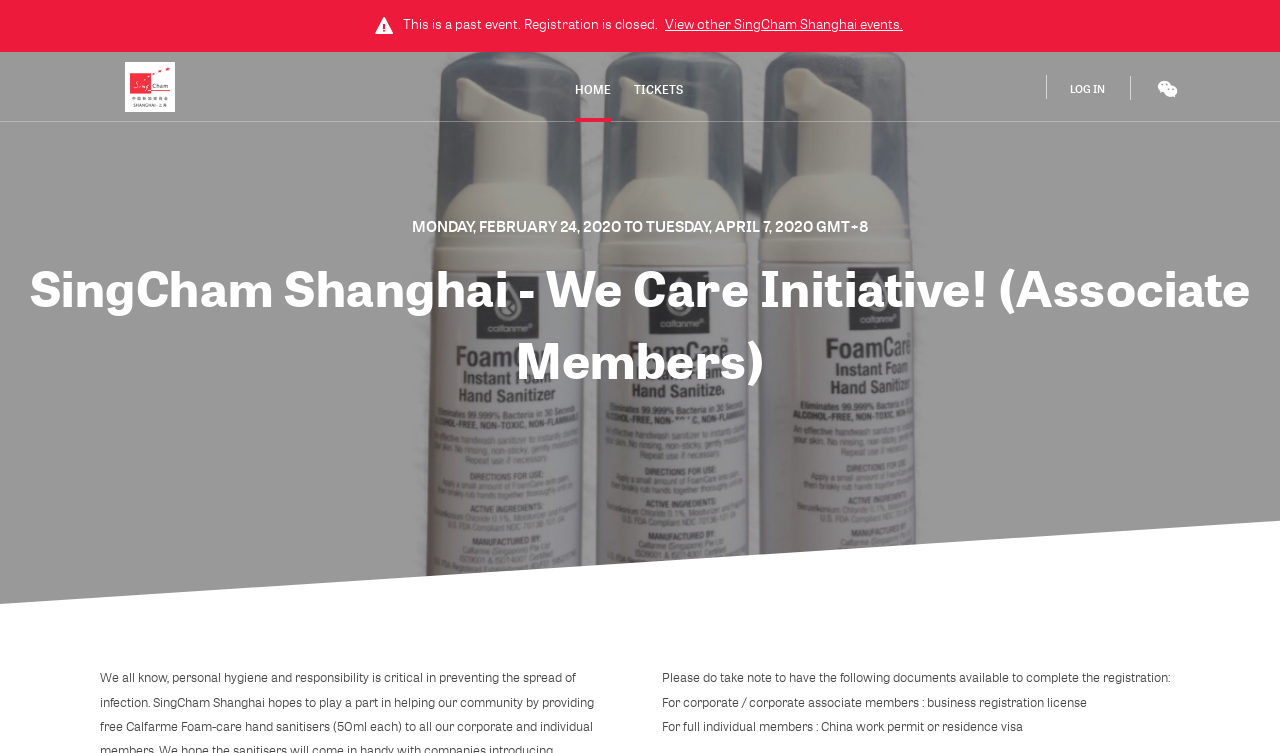Craft a detailed narrative of the webpage's structure and content.

The webpage appears to be an event registration page for the "SingCham Shanghai - We Care Initiative!" event, which is a past event as indicated by the text "This is a past event. Registration is closed." at the top. Below this text, there is a link to view other SingCham Shanghai events.

On the top-left corner, there is a small icon, and next to it, there is a "Sign in" button with the text "LOG IN" inside. On the top-right corner, there are three links: "HOME", "TICKETS", and a link to the event date, "MONDAY, FEBRUARY 24, 2020 TO TUESDAY, APRIL 7, 2020 GMT+8".

The main content of the page is headed by the title "SingCham Shanghai - We Care Initiative! (Associate Members)" which spans the entire width of the page. Below this title, there is a section that provides instructions for registration, stating that certain documents are required to complete the registration, including business registration licenses for corporate members and China work permits or residence visas for individual members.

There is a horizontal separator line near the top of the page, separating the top navigation links from the main content.